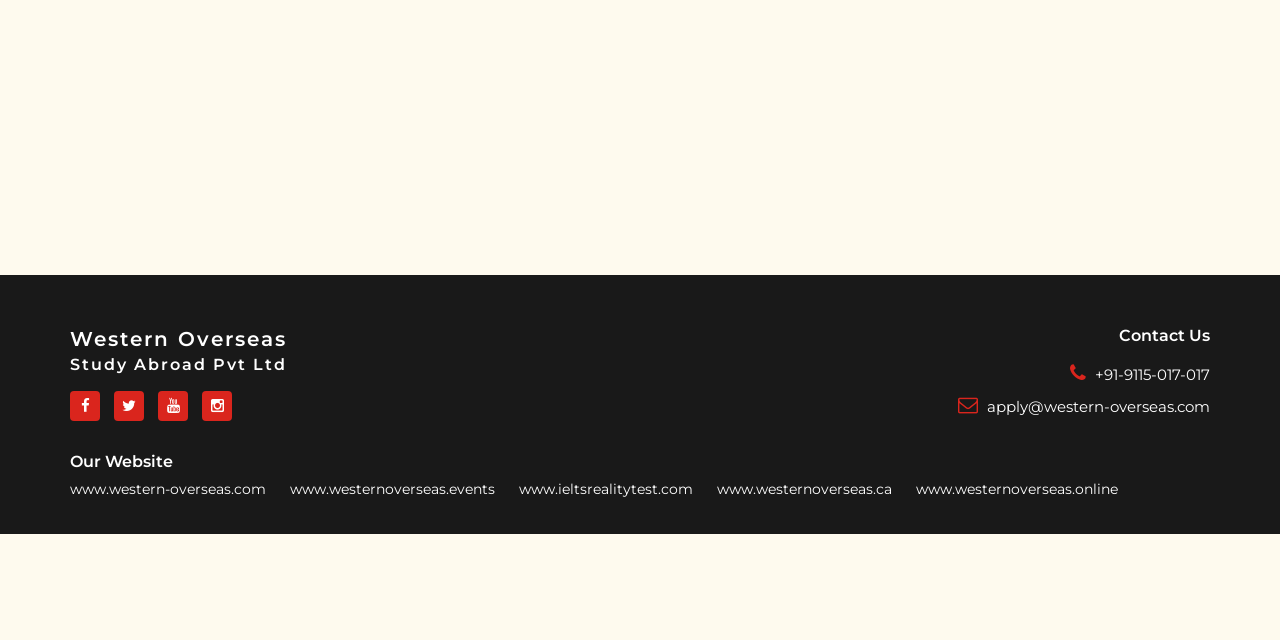Predict the bounding box of the UI element that fits this description: "Board of Directors".

None